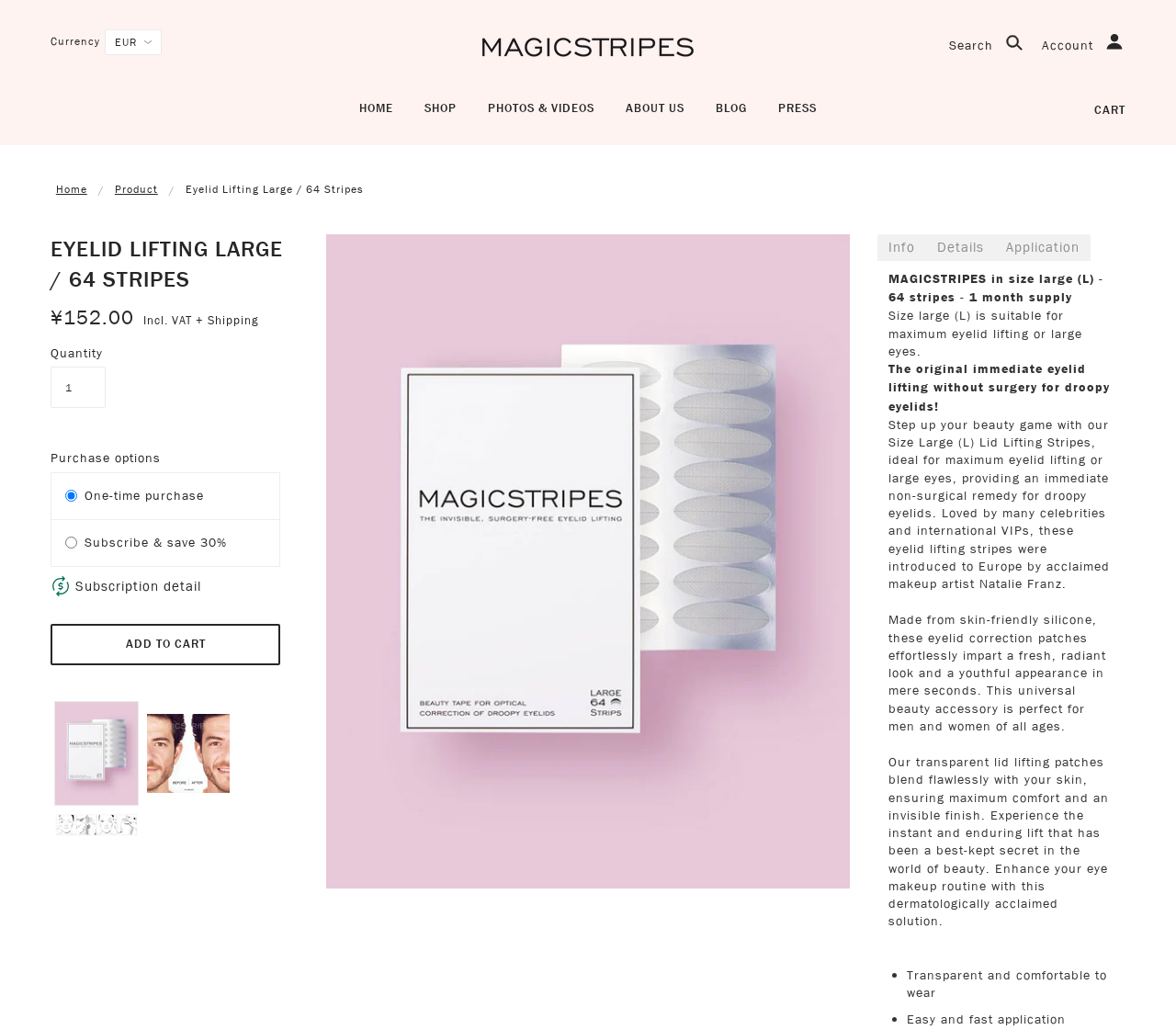Identify the bounding box coordinates of the clickable region to carry out the given instruction: "View account".

[0.886, 0.033, 0.955, 0.053]